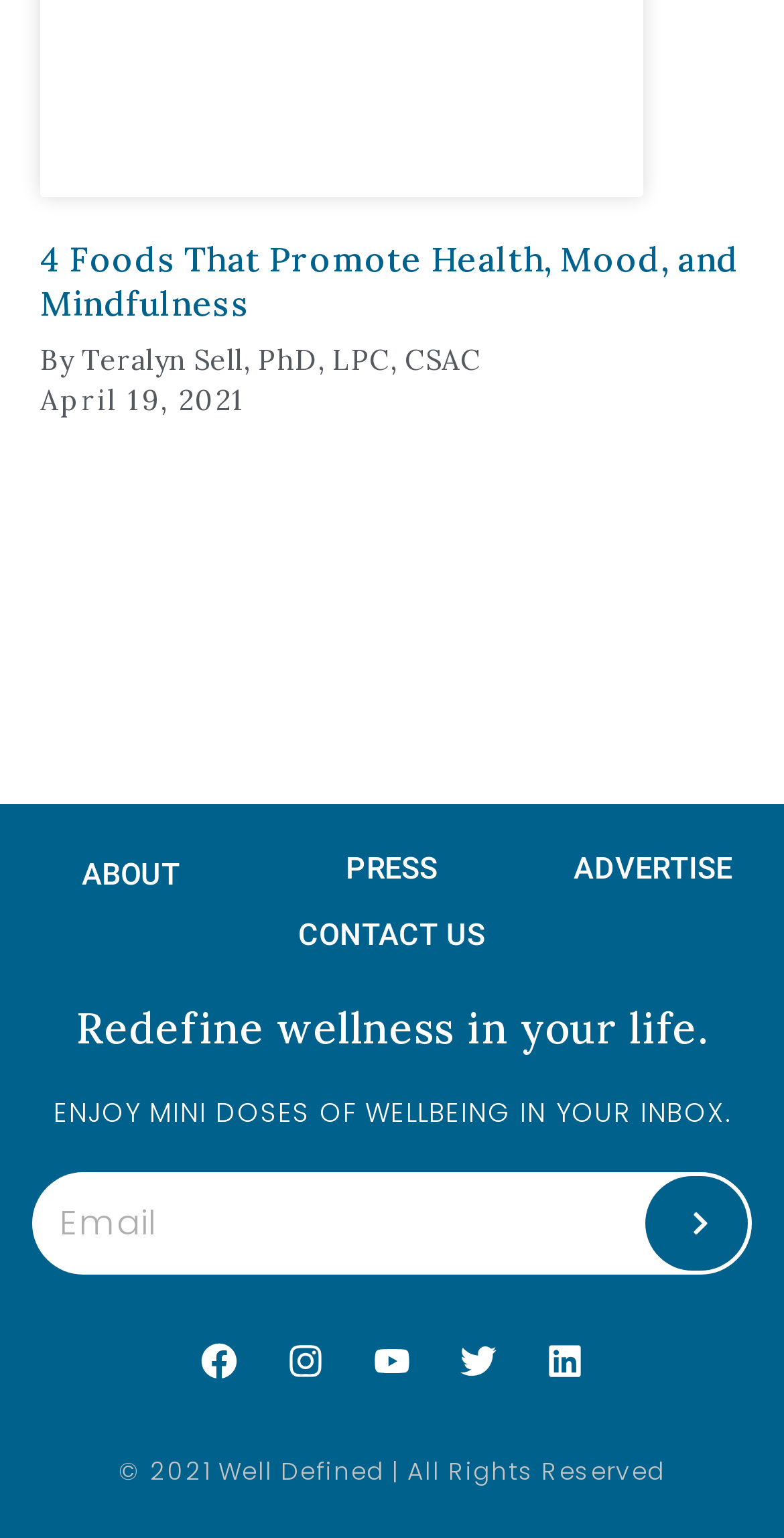Determine the bounding box coordinates for the clickable element to execute this instruction: "Learn about 'Reputation Basics'". Provide the coordinates as four float numbers between 0 and 1, i.e., [left, top, right, bottom].

None